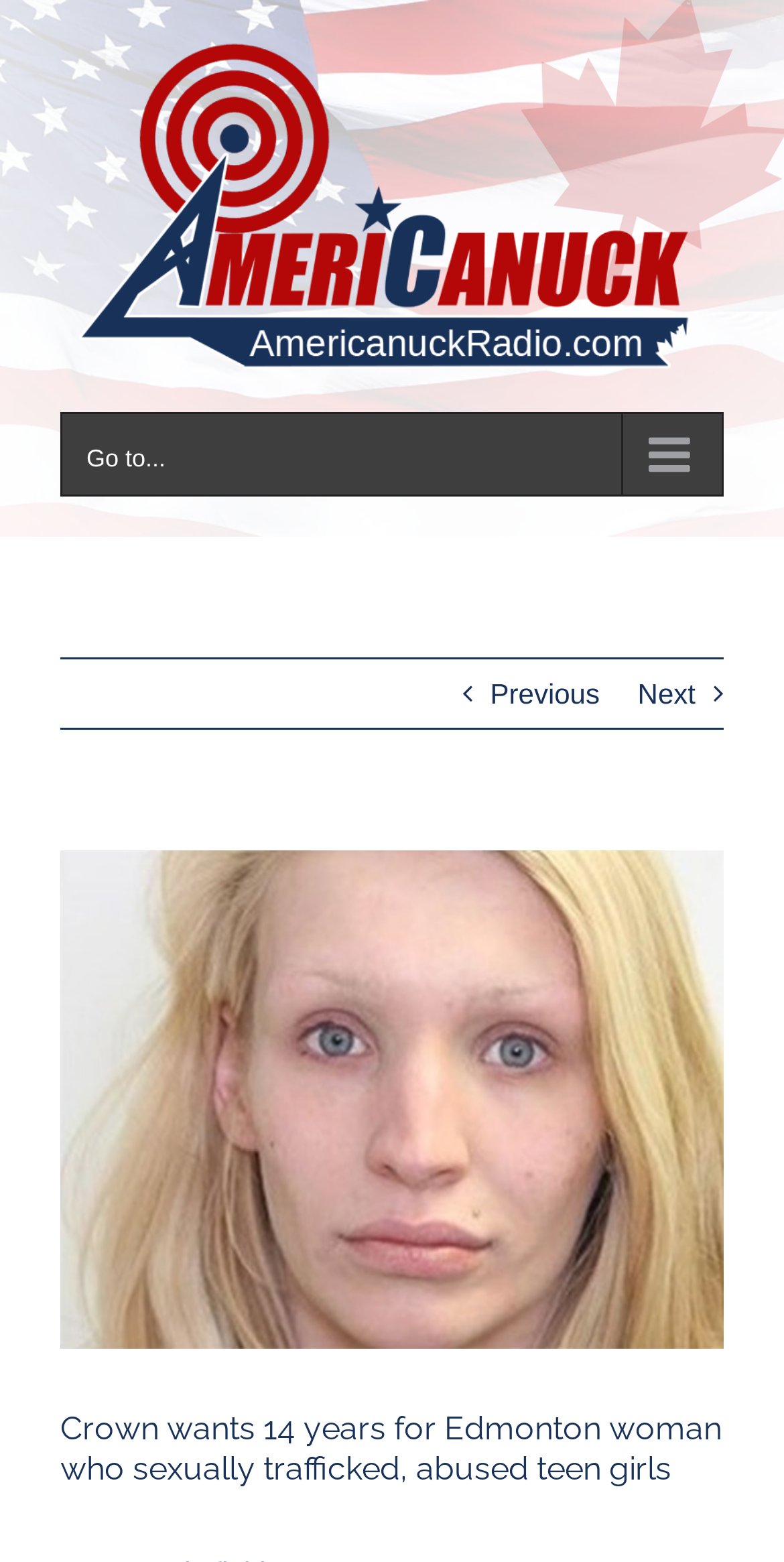Predict the bounding box coordinates for the UI element described as: "Go to...". The coordinates should be four float numbers between 0 and 1, presented as [left, top, right, bottom].

[0.077, 0.264, 0.923, 0.318]